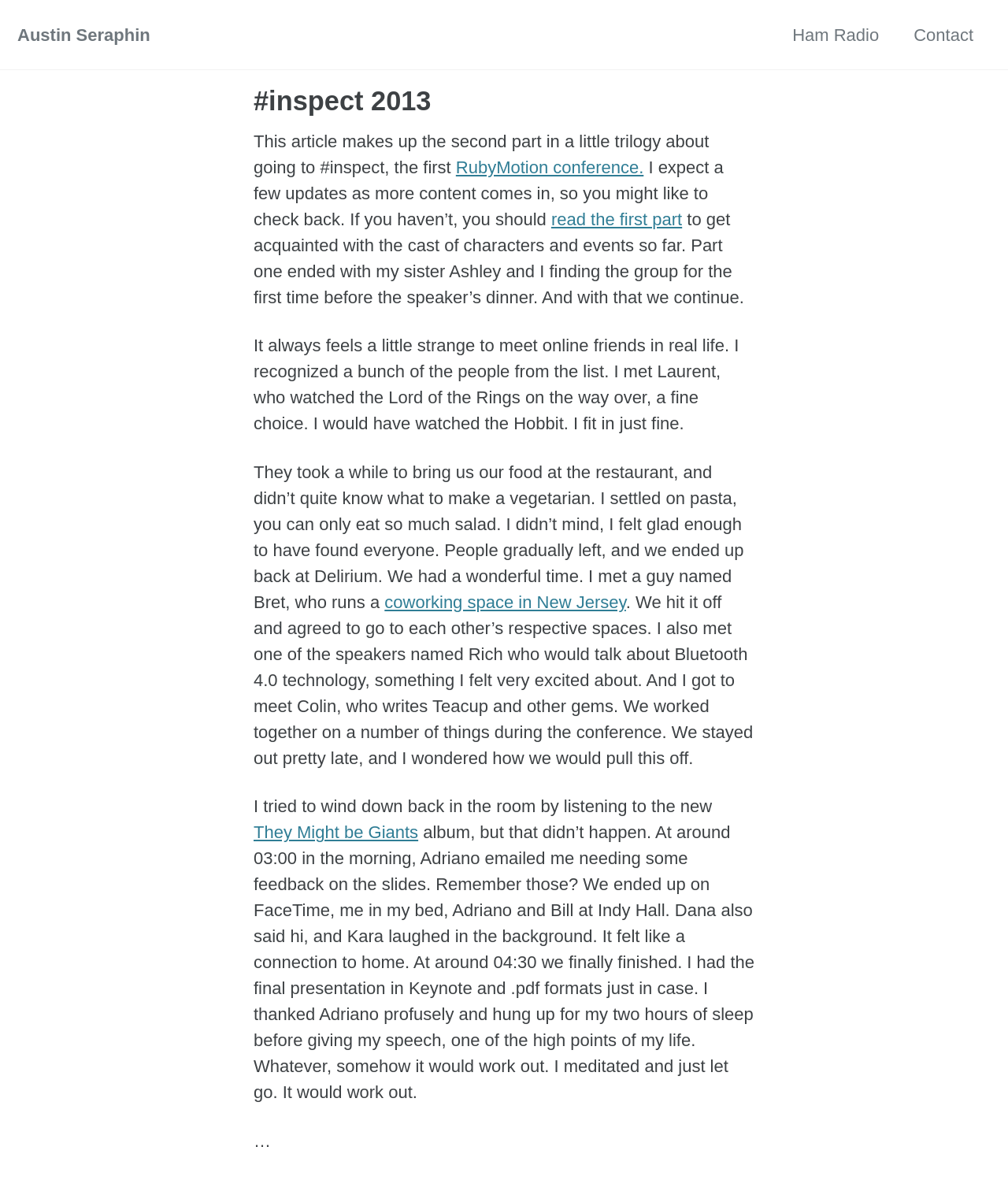What is the name of the coworking space mentioned in the webpage?
Please provide a detailed and thorough answer to the question.

I found the name of the coworking space by reading the text 'I met a guy named Bret, who runs a coworking space in New Jersey' in the webpage, which mentions the coworking space name as coworking space in New Jersey.